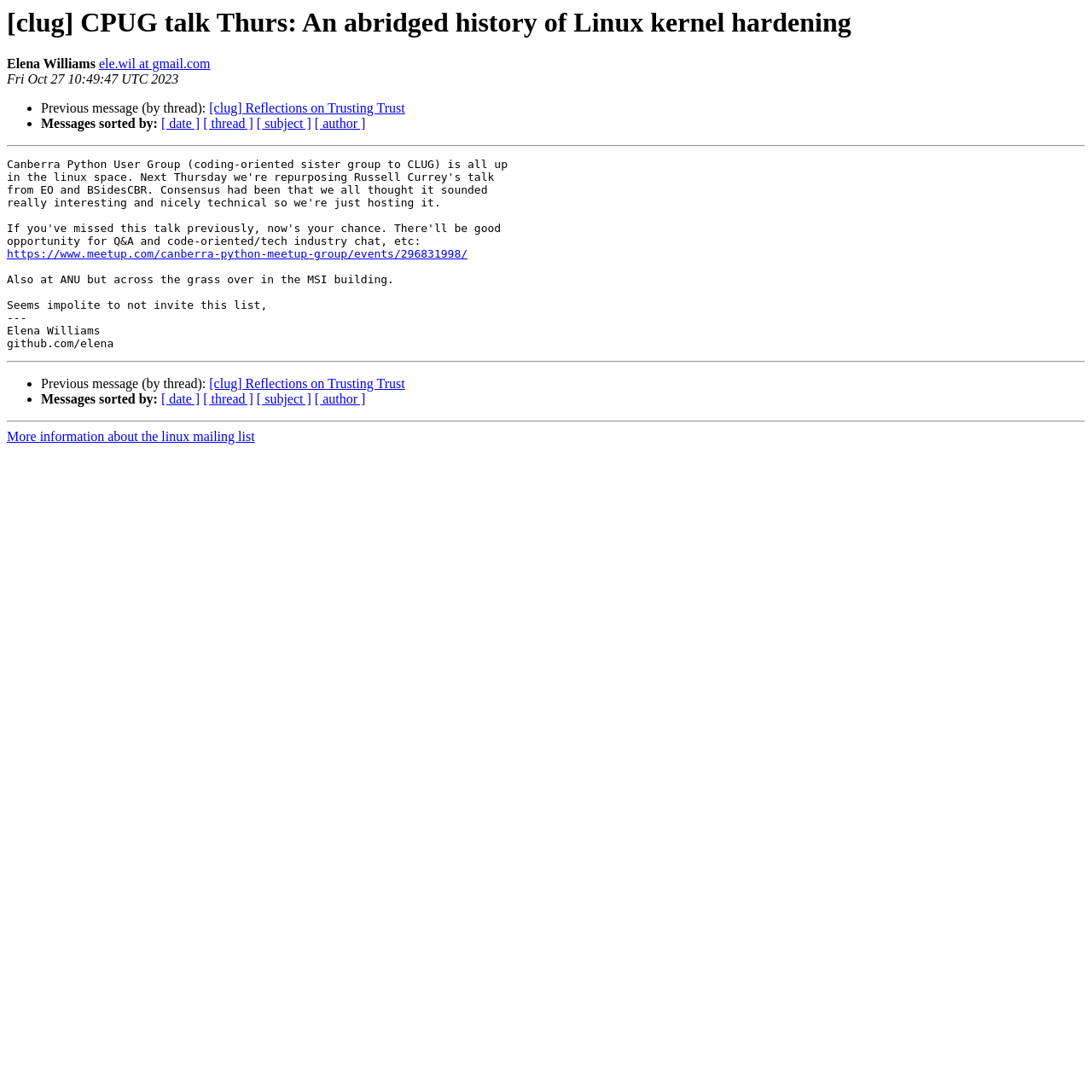Identify the bounding box coordinates for the UI element described as follows: "parent_node: | | name="ctl00$ctl00$ctl00$ContentPlaceHolderDefault$frmPageBannerComponents_17$btnSignInOut" value="LOGIN"". Ensure the coordinates are four float numbers between 0 and 1, formatted as [left, top, right, bottom].

None